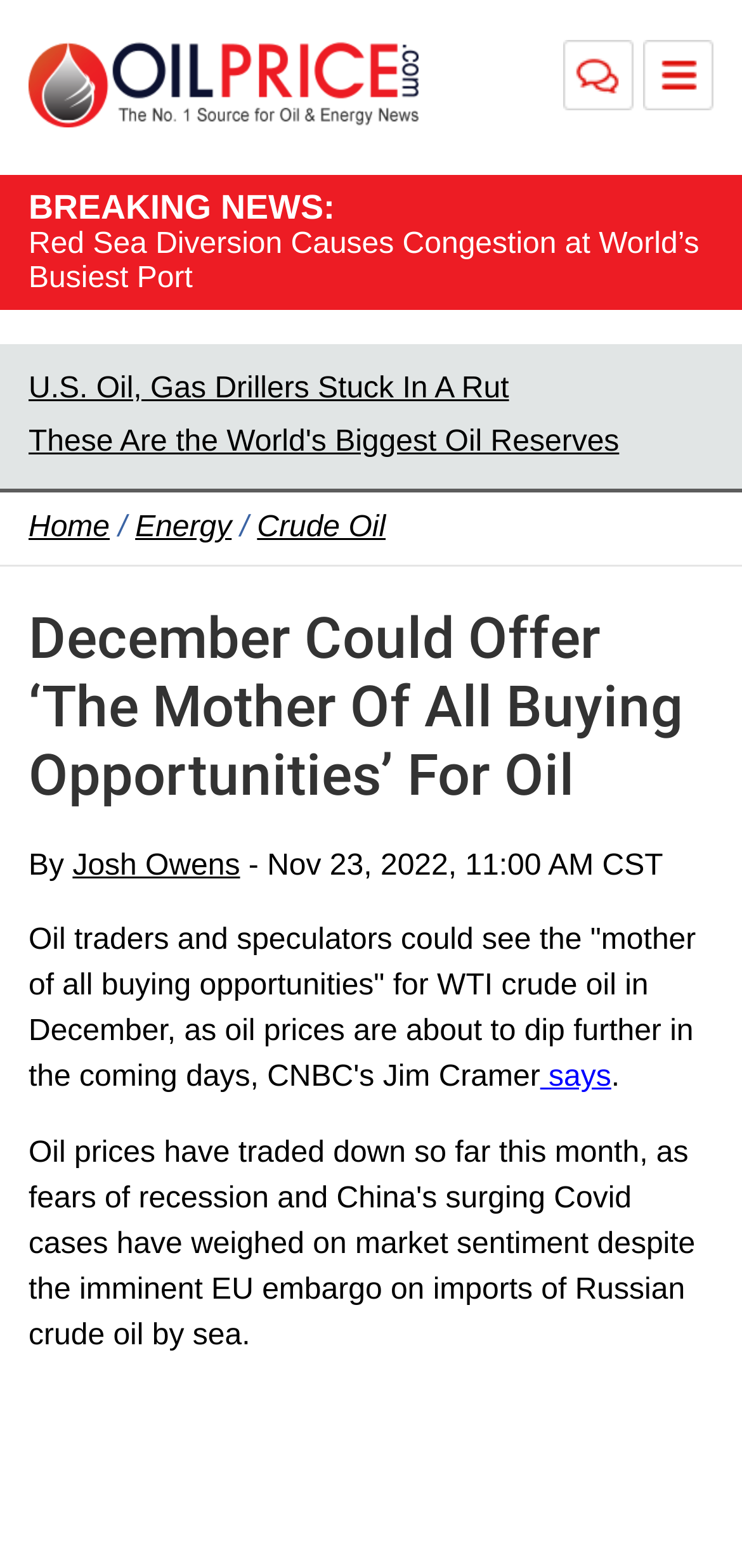Generate a comprehensive description of the webpage content.

The webpage appears to be an article from OilPrice.com, with a focus on oil trading and market analysis. At the top of the page, there is a horizontal navigation bar with several links, including "Crude oil prices today - Oilprice.com" and a few other options.

Below the navigation bar, there is a breaking news section with a heading "BREAKING NEWS:" followed by a link to an article titled "Red Sea Diversion Causes Congestion at World’s Busiest Port". This section is positioned near the top-left of the page.

To the right of the breaking news section, there are three more links, which appear to be advertisements or sponsored content.

Further down the page, there are three article headings, each with a corresponding link. The first article is titled "U.S. Oil, Gas Drillers Stuck In A Rut", the second is "These Are the World's Biggest Oil Reserves", and the third is the main article, titled "December Could Offer ‘The Mother Of All Buying Opportunities’ For Oil".

The main article has a heading followed by the author's name, "By Josh Owens", and the publication date, "Nov 23, 2022, 11:00 AM CST". The article text begins with a summary of the content, stating that oil traders may see a significant buying opportunity in December as oil prices are expected to dip further.

There are a total of 5 images on the page, although they are not explicitly described. One image is located at the very top of the page, spanning the full width, while the others are smaller and scattered throughout the page.